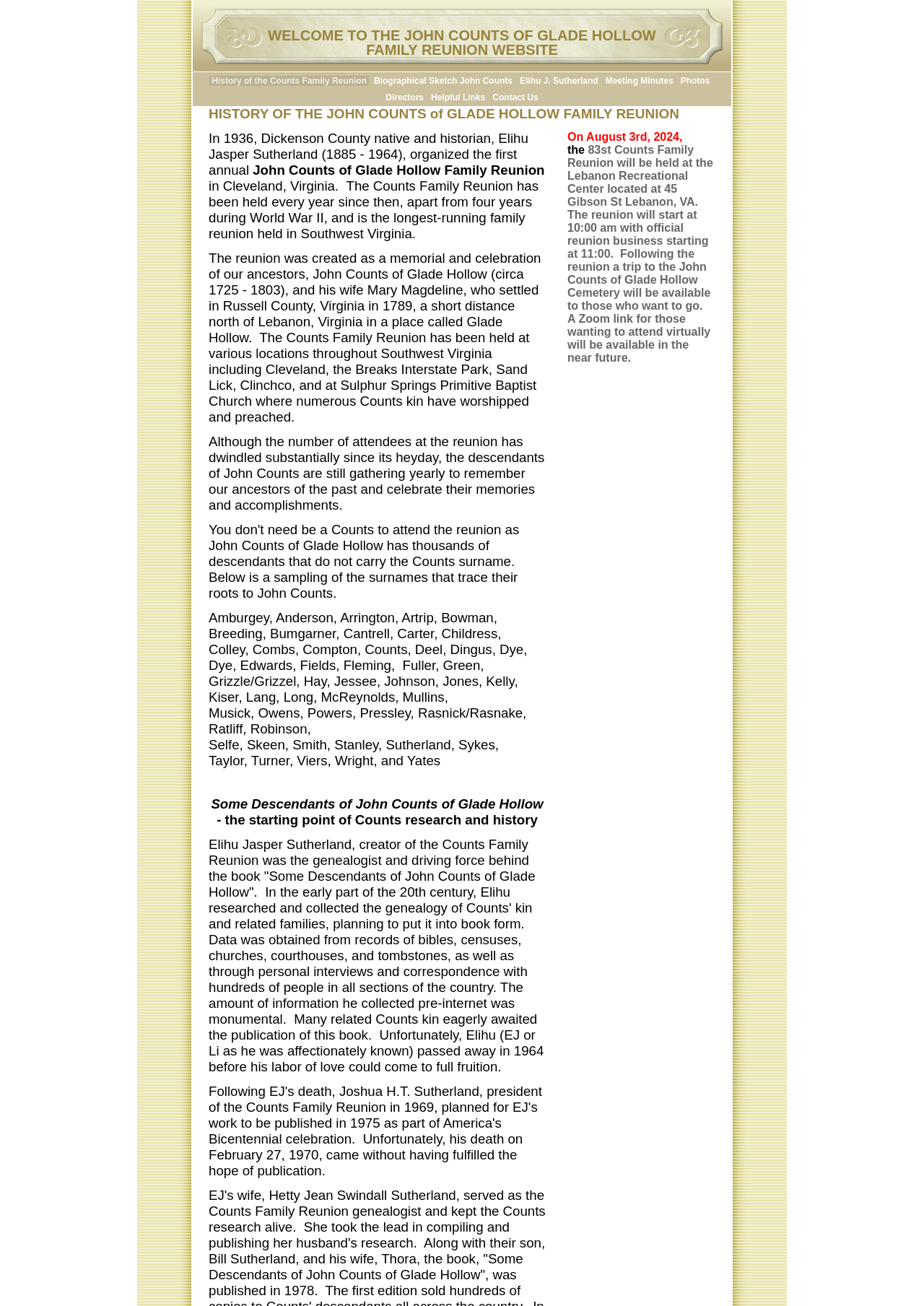What is the principal heading displayed on the webpage?

WELCOME TO THE JOHN COUNTS OF GLADE HOLLOW FAMILY REUNION WEBSITE